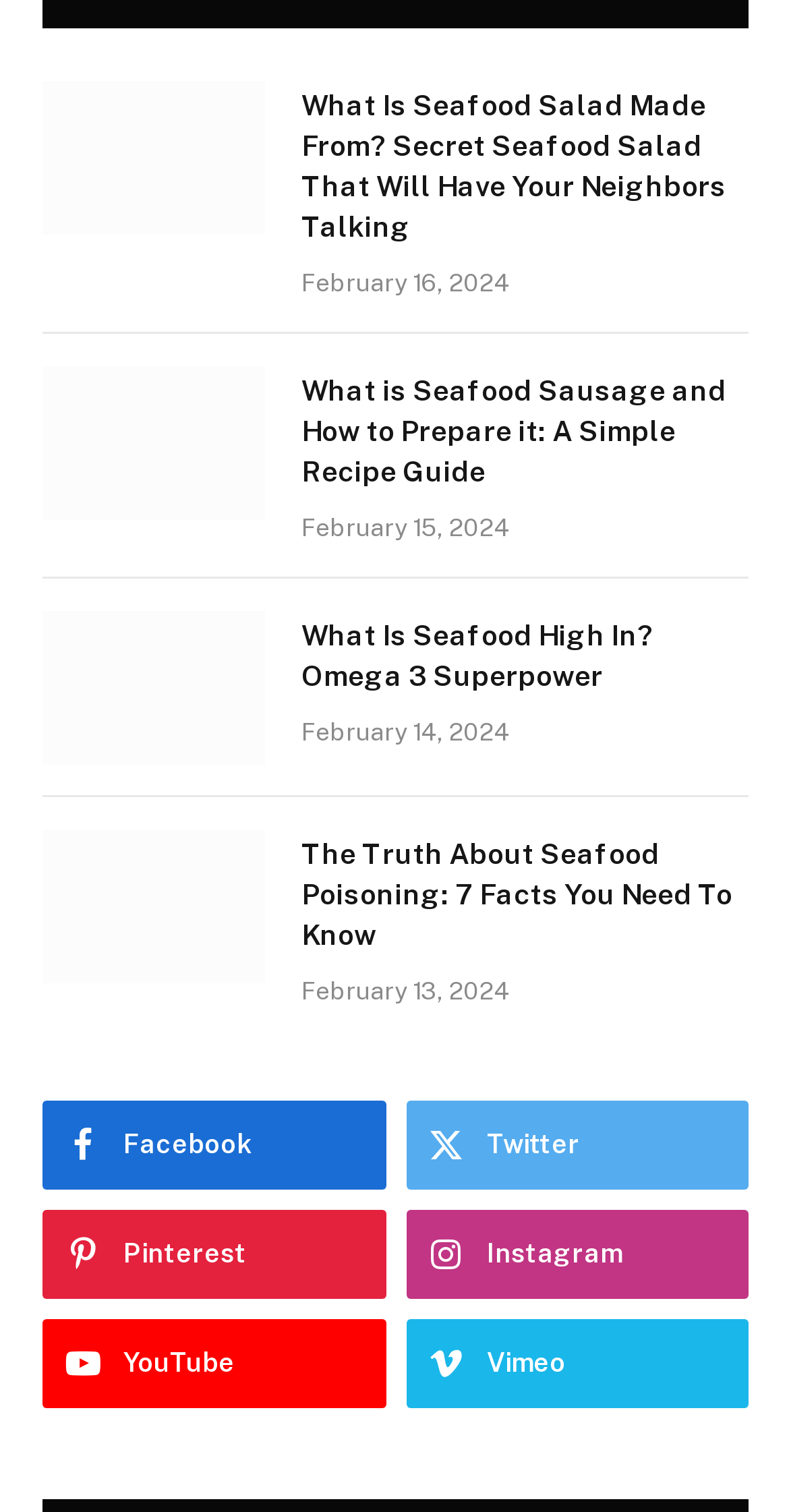Please find the bounding box coordinates of the element that needs to be clicked to perform the following instruction: "Read about seafood sausage preparation". The bounding box coordinates should be four float numbers between 0 and 1, represented as [left, top, right, bottom].

[0.382, 0.245, 0.949, 0.325]